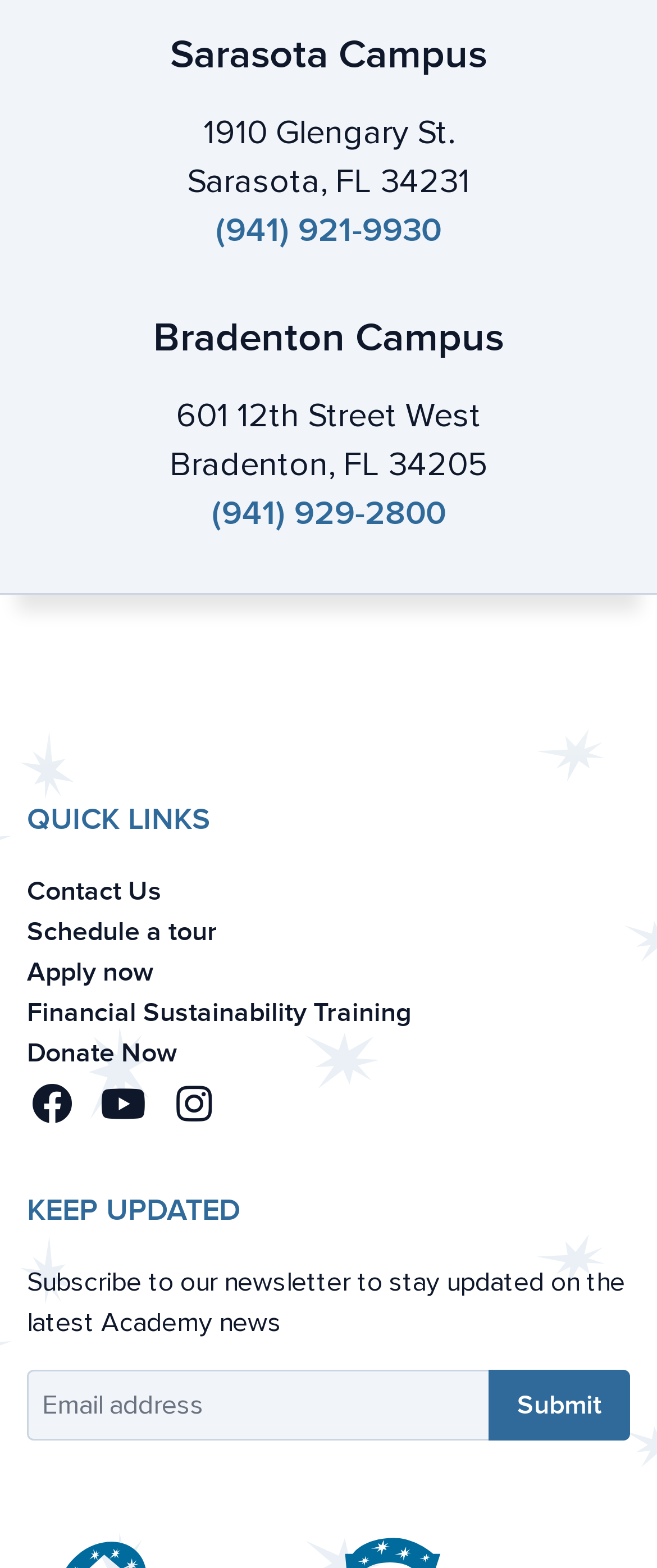Predict the bounding box coordinates for the UI element described as: "title="YouTube"". The coordinates should be four float numbers between 0 and 1, presented as [left, top, right, bottom].

[0.149, 0.69, 0.246, 0.721]